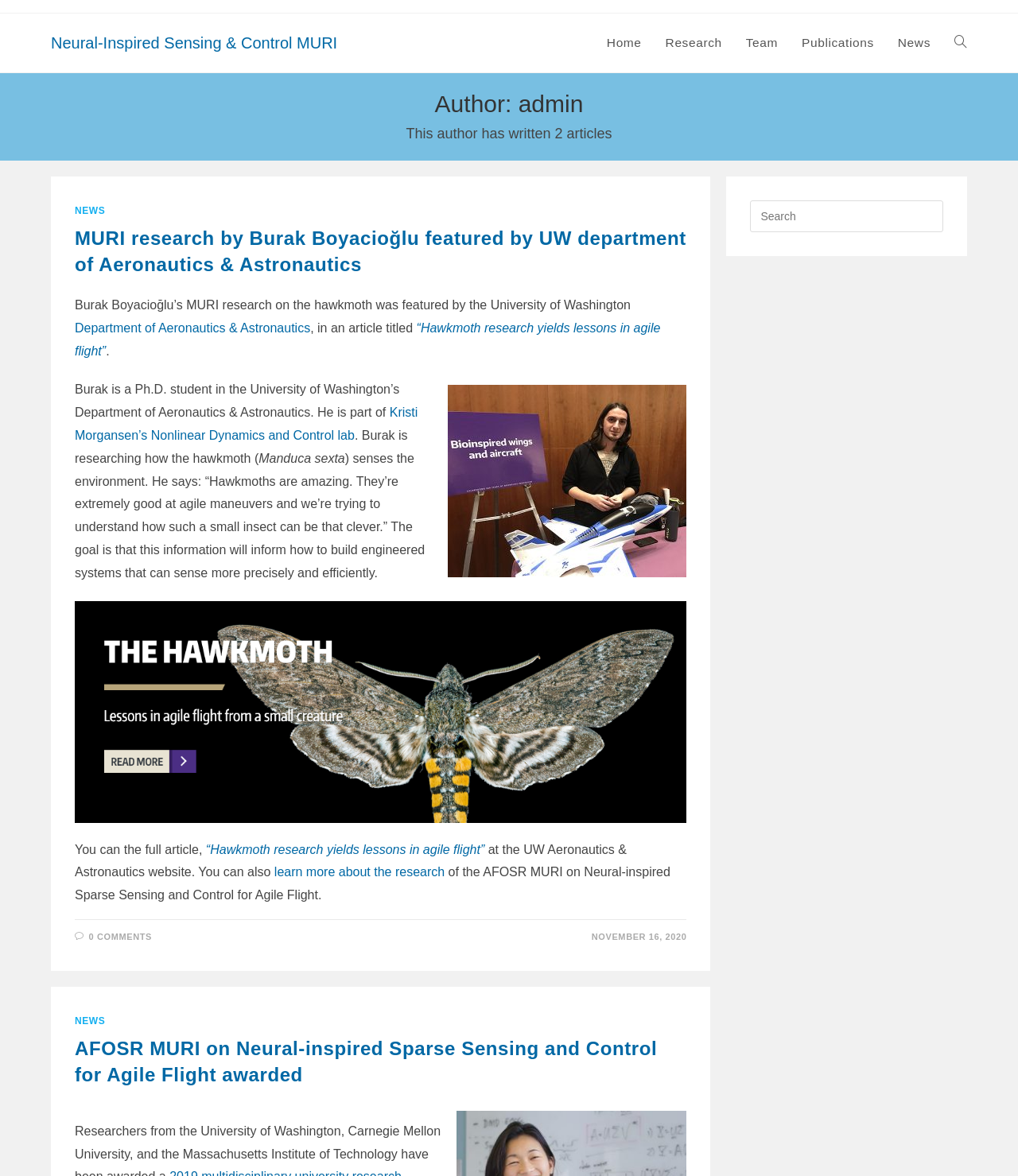What is the name of the lab where Burak Boyacioğlu is researching?
Please provide a full and detailed response to the question.

The answer can be found in the article section of the webpage, where it is written 'He is part of Kristi Morgansen’s Nonlinear Dynamics and Control lab'.